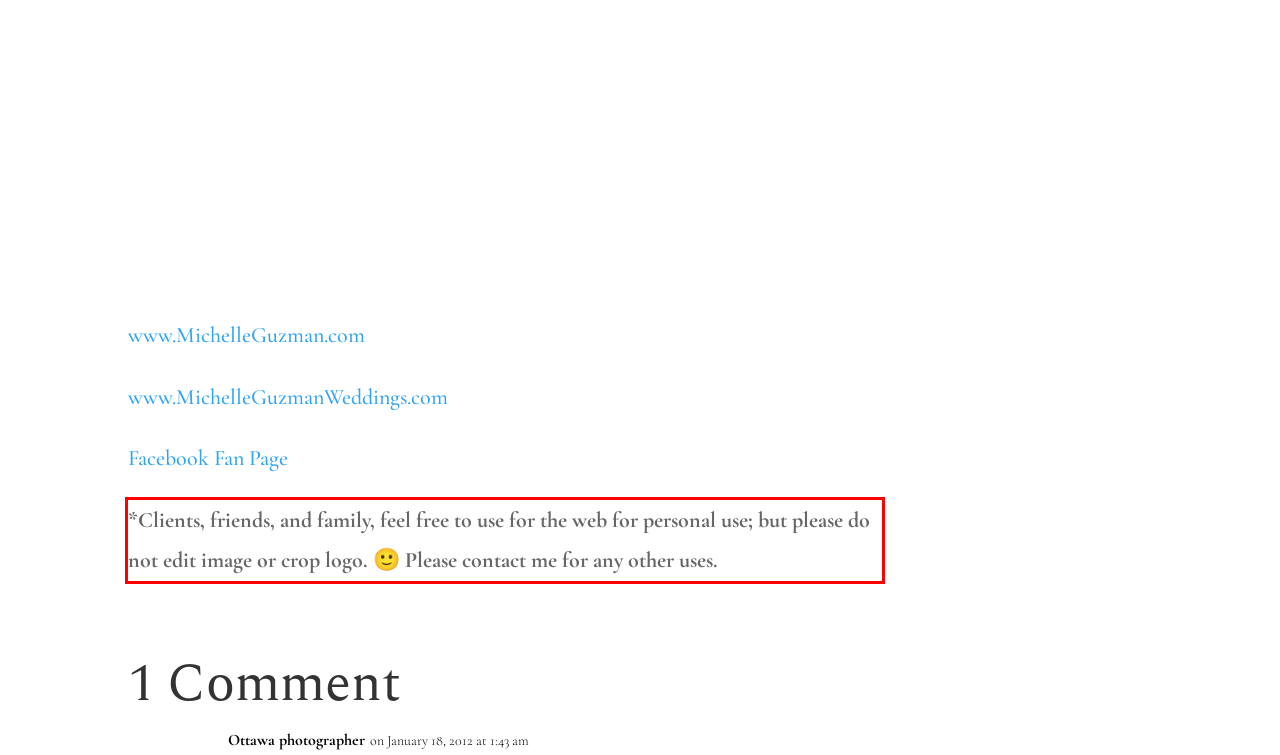Examine the screenshot of the webpage, locate the red bounding box, and perform OCR to extract the text contained within it.

*Clients, friends, and family, feel free to use for the web for personal use; but please do not edit image or crop logo. 🙂 Please contact me for any other uses.